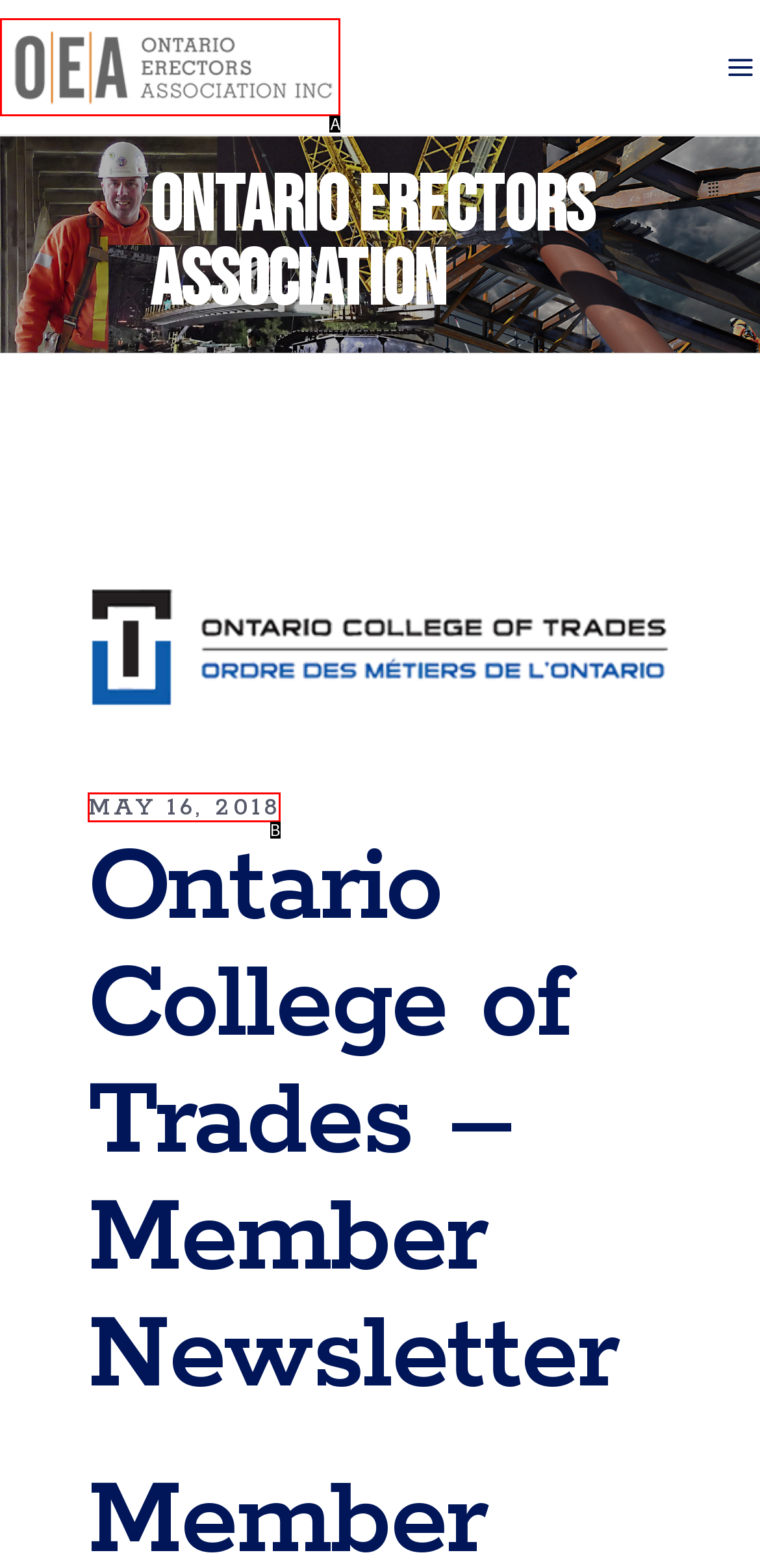Identify the UI element that best fits the description: alt="Mobile Logo"
Respond with the letter representing the correct option.

A